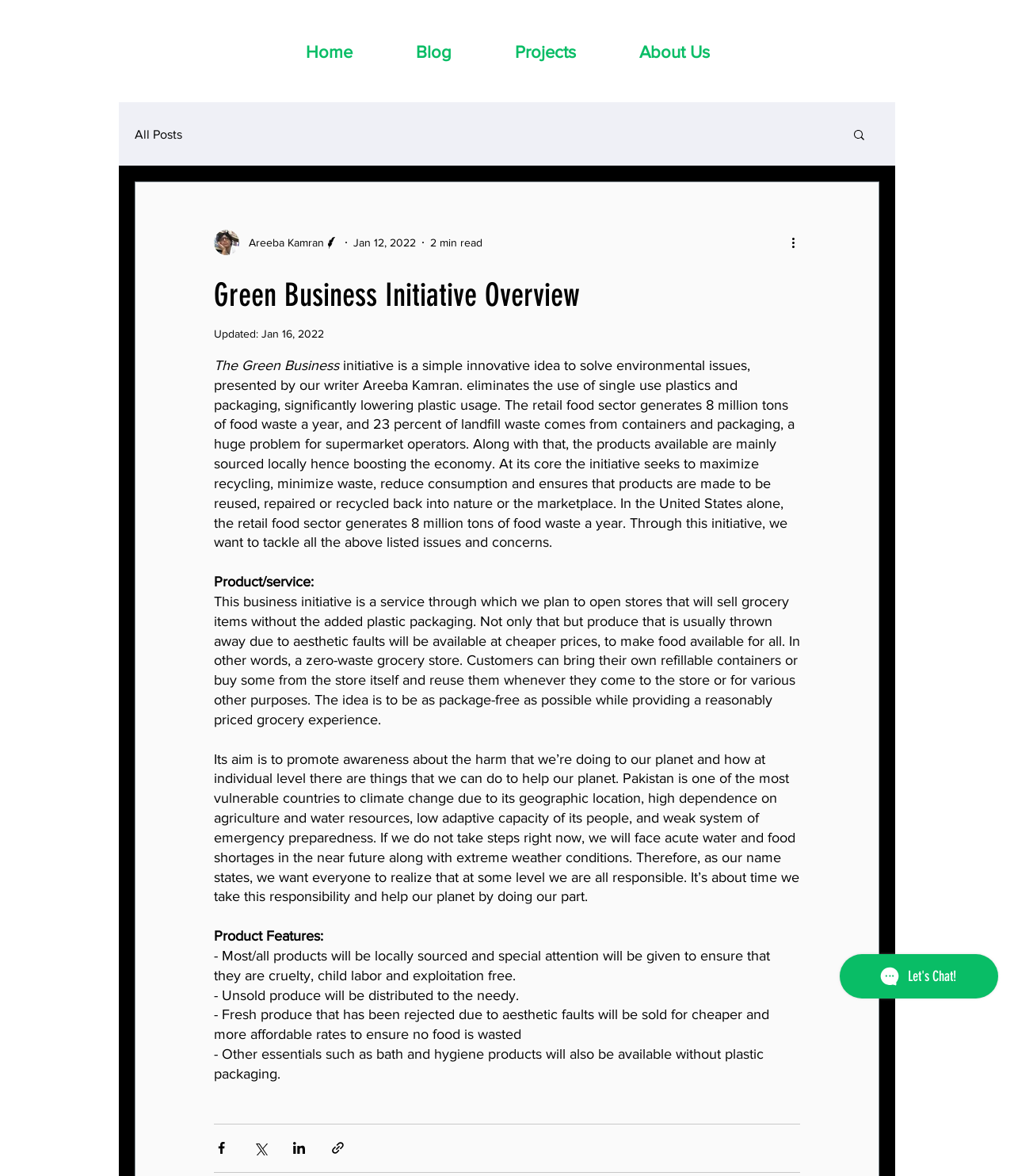Please answer the following question using a single word or phrase: 
What is the main issue that the Green Business Initiative is trying to address in Pakistan?

Climate change